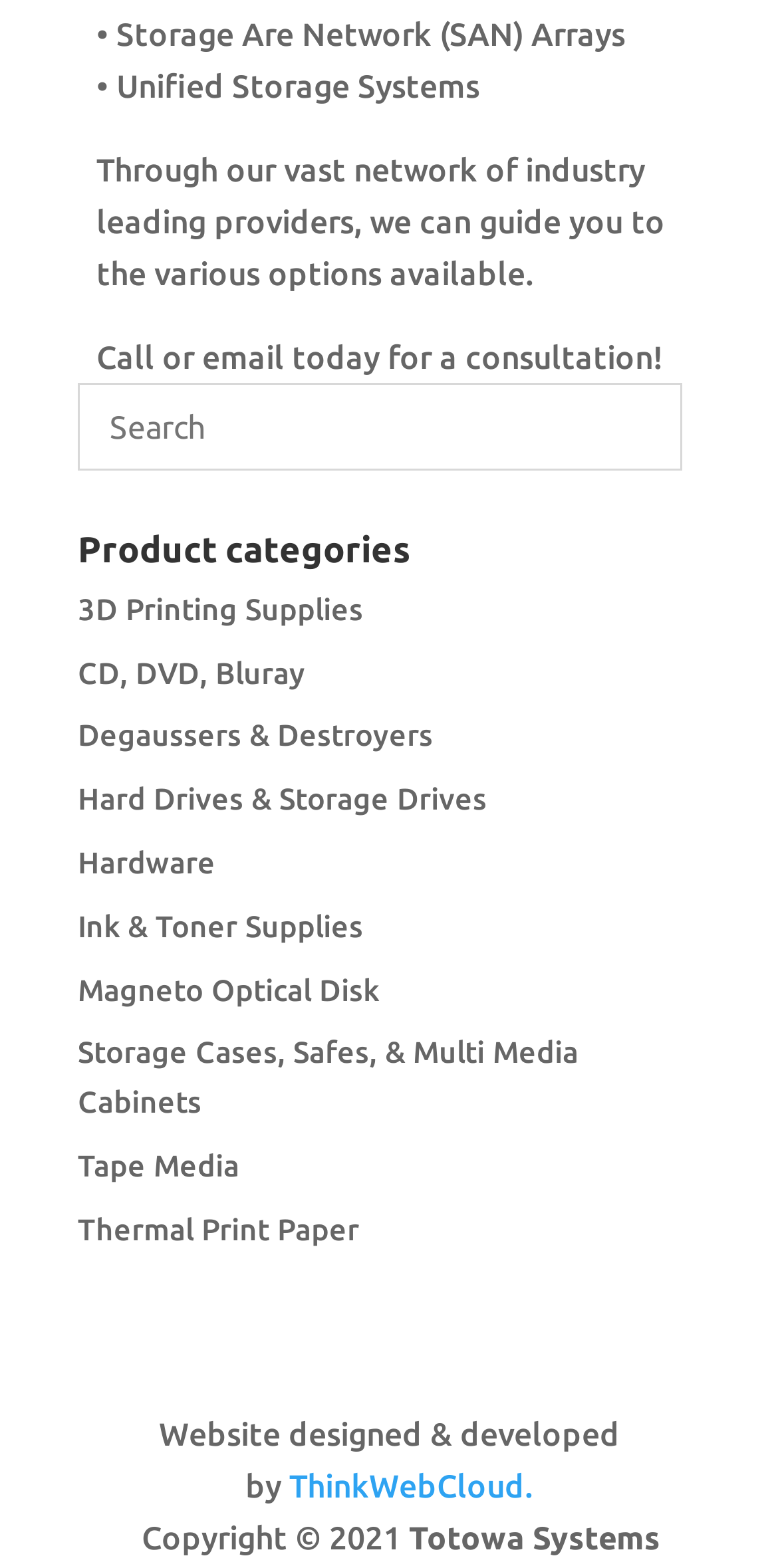Using the element description: "Hardware", determine the bounding box coordinates. The coordinates should be in the format [left, top, right, bottom], with values between 0 and 1.

[0.1, 0.539, 0.277, 0.561]